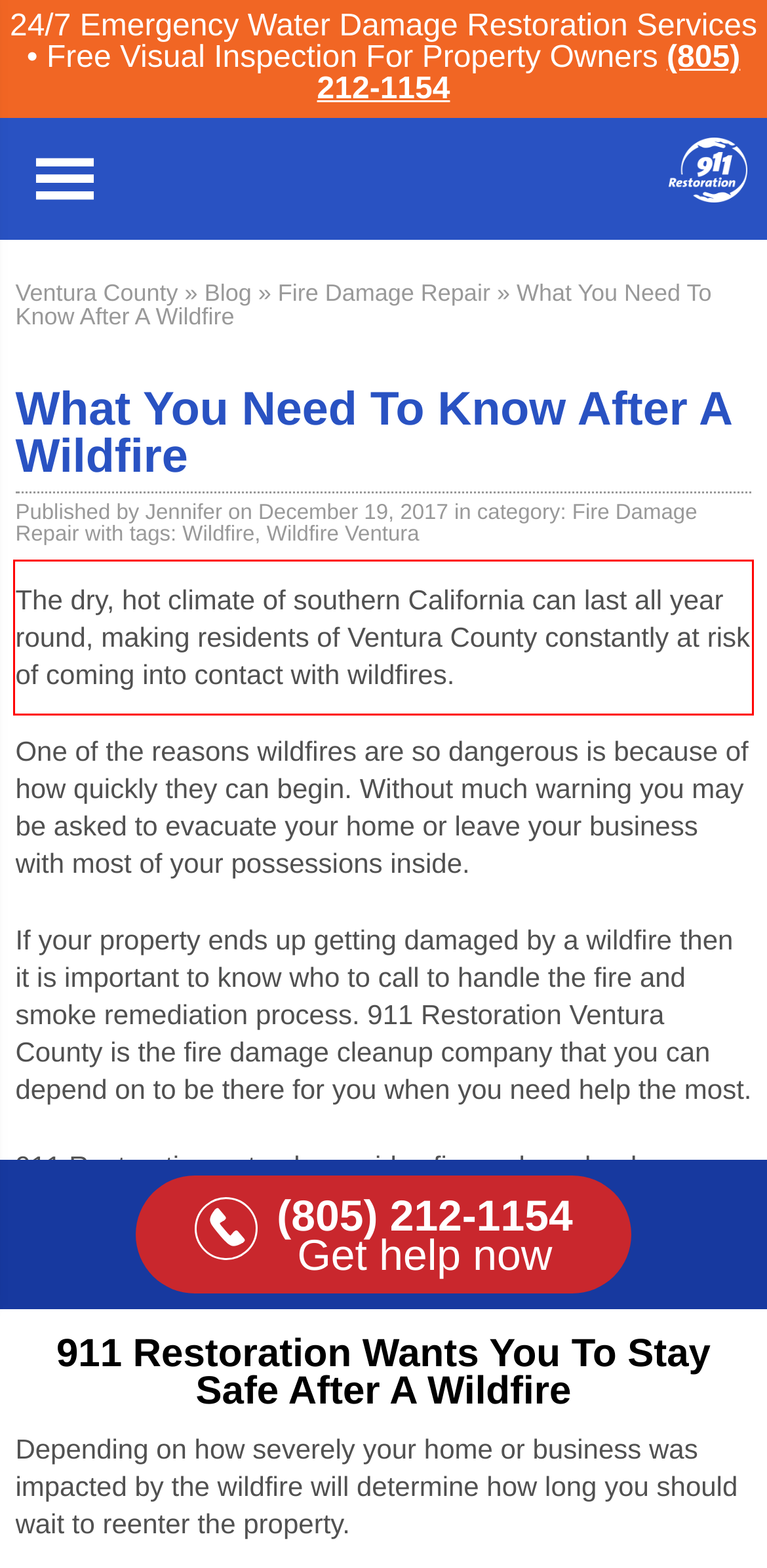Please look at the screenshot provided and find the red bounding box. Extract the text content contained within this bounding box.

The dry, hot climate of southern California can last all year round, making residents of Ventura County constantly at risk of coming into contact with wildfires.